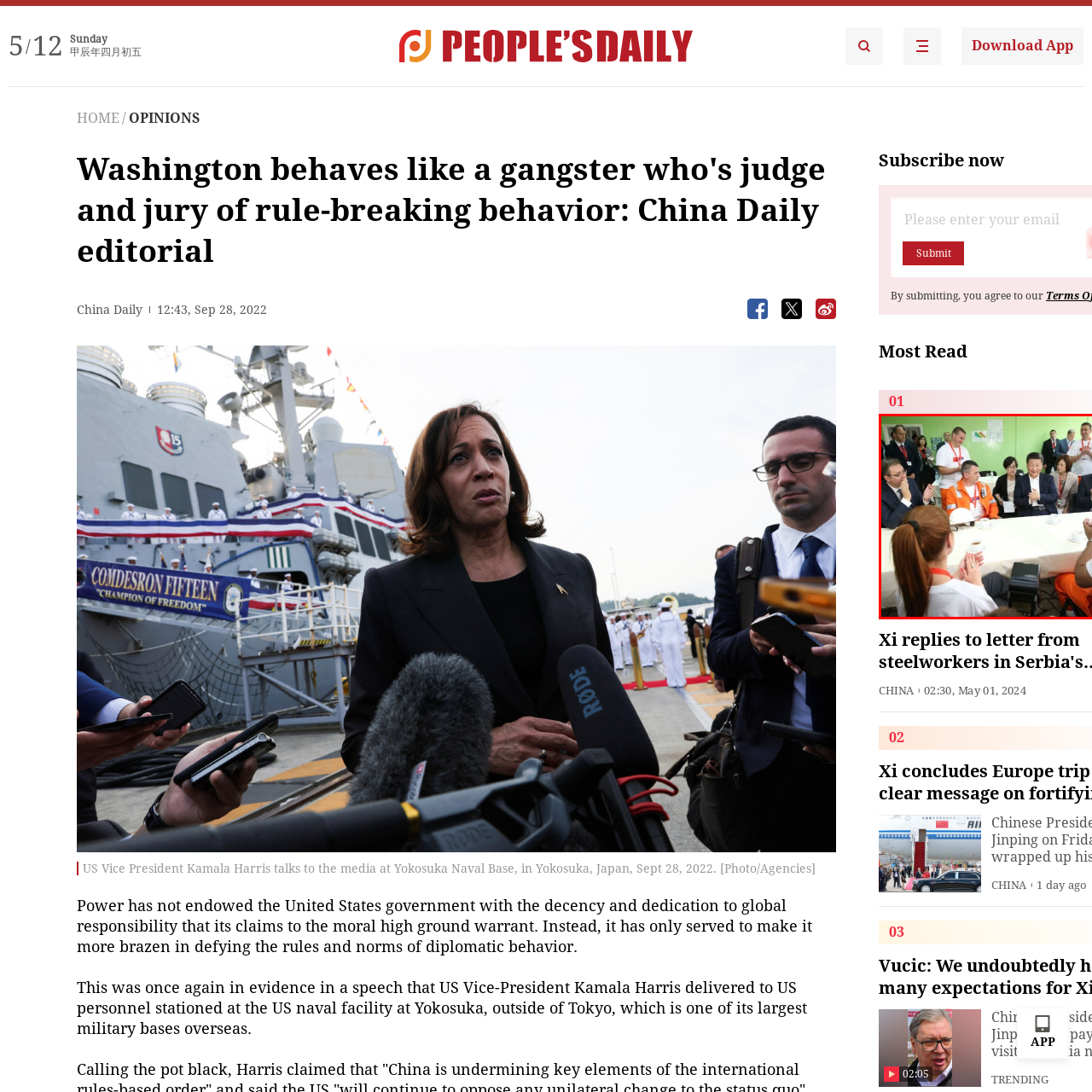What is on the table?
Inspect the image inside the red bounding box and answer the question with as much detail as you can.

The table in the image is adorned with coffee cups, which suggests that the meeting is a casual and informal gathering, and the attendees are engaged in a conversation over coffee.